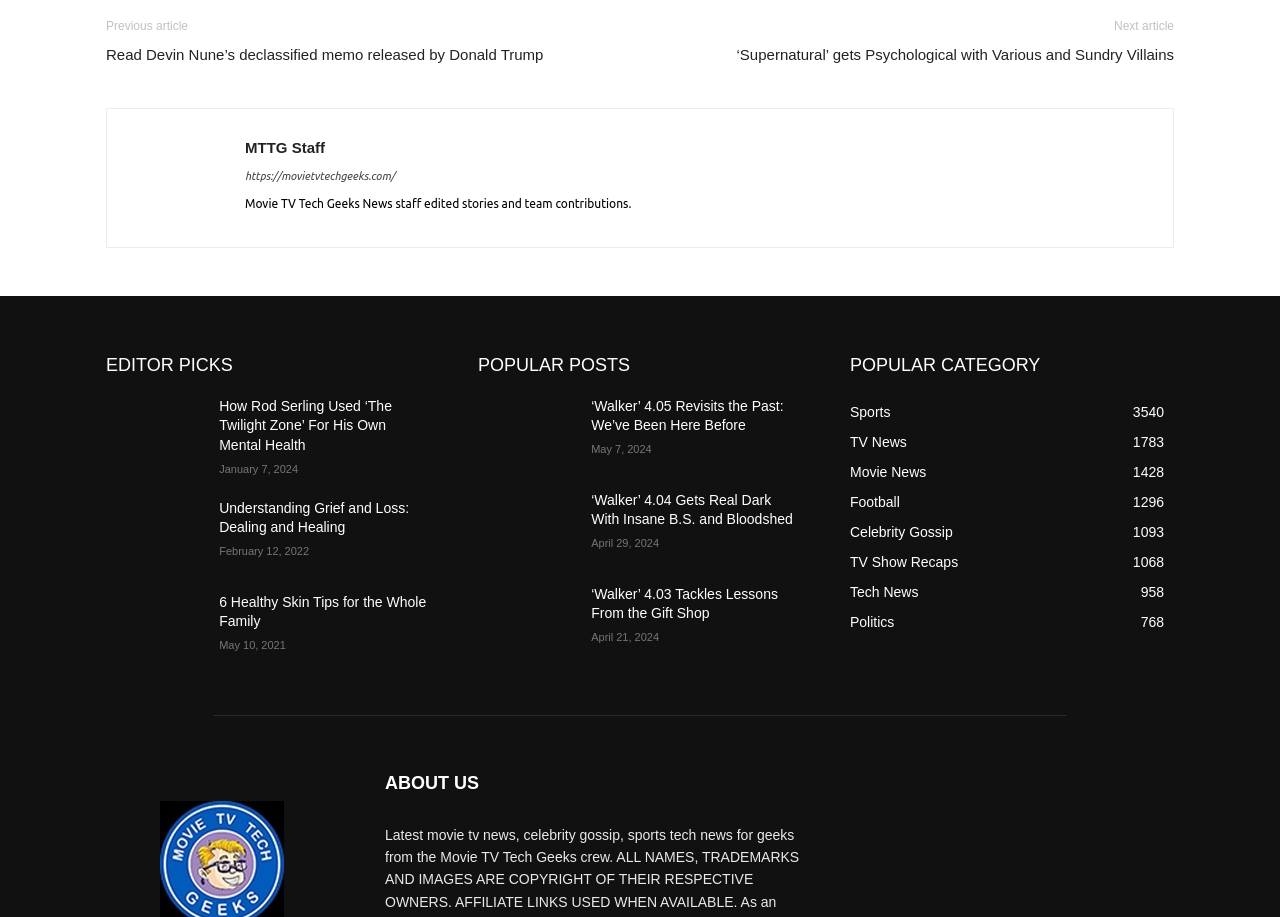Please determine the bounding box coordinates of the element to click on in order to accomplish the following task: "Check the article about Rod Serling and The Twilight Zone". Ensure the coordinates are four float numbers ranging from 0 to 1, i.e., [left, top, right, bottom].

[0.083, 0.433, 0.159, 0.507]